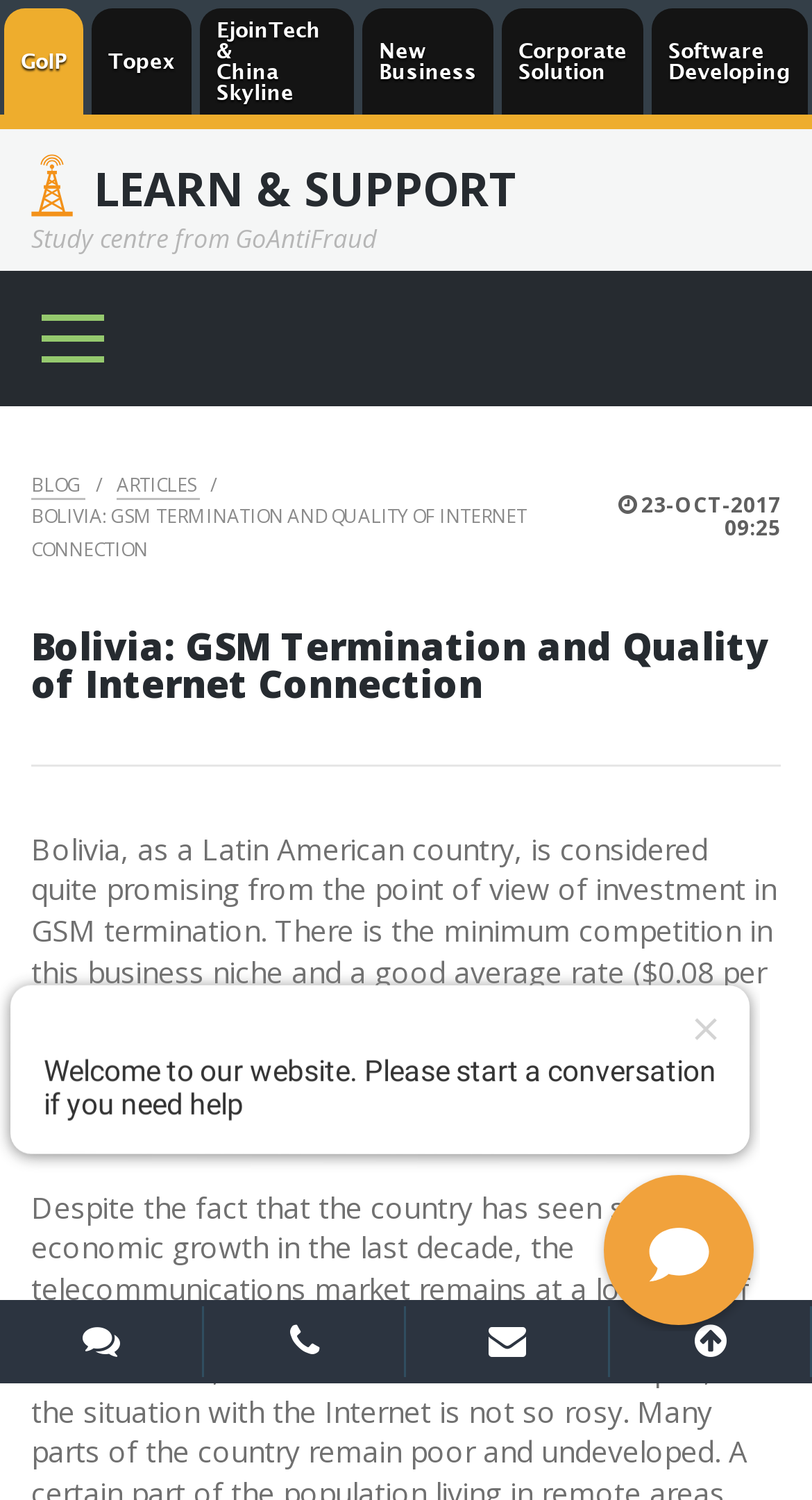Using the provided description: "Menu", find the bounding box coordinates of the corresponding UI element. The output should be four float numbers between 0 and 1, in the format [left, top, right, bottom].

None